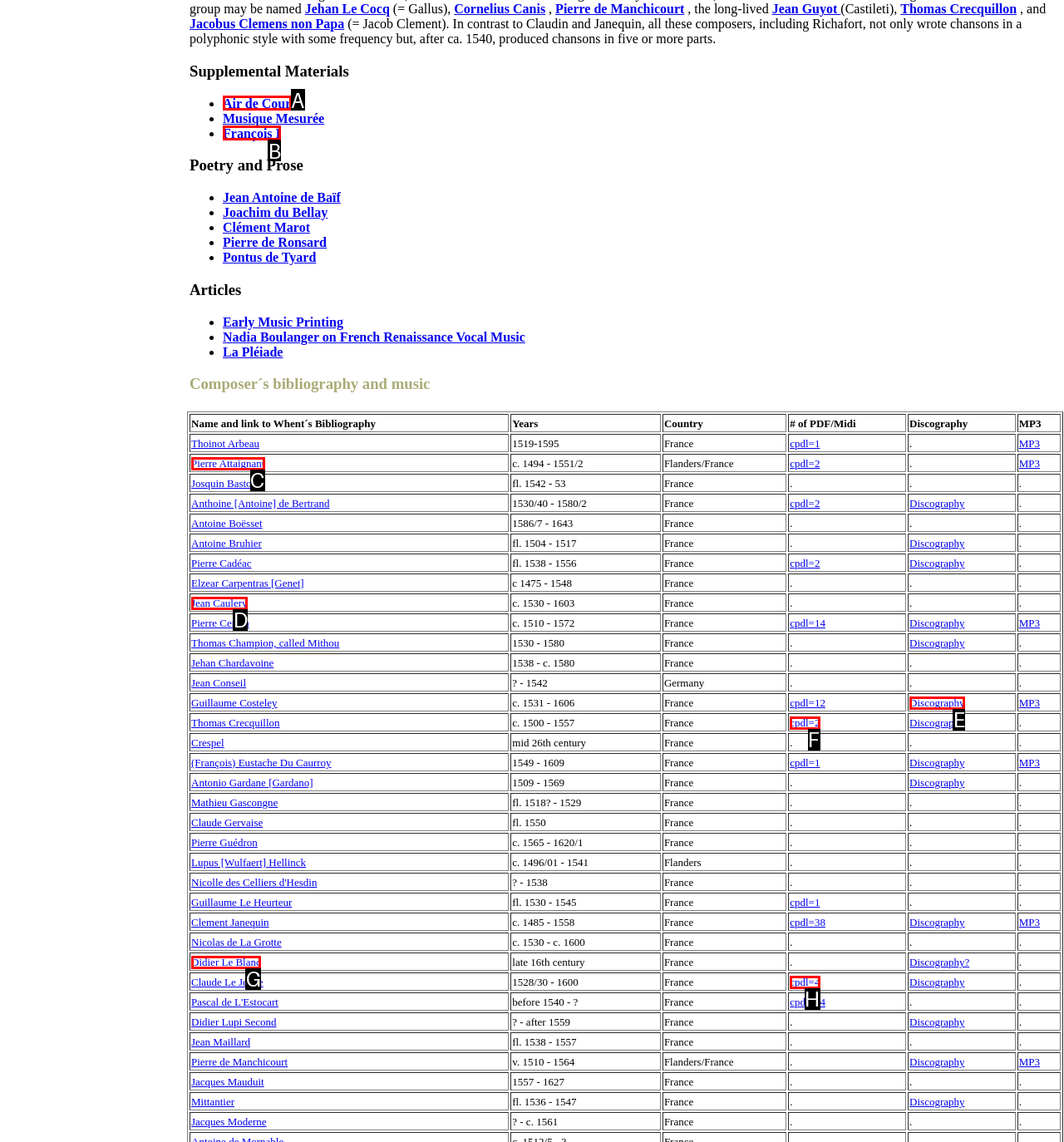Based on the description N2 Who's who », identify the most suitable HTML element from the options. Provide your answer as the corresponding letter.

None